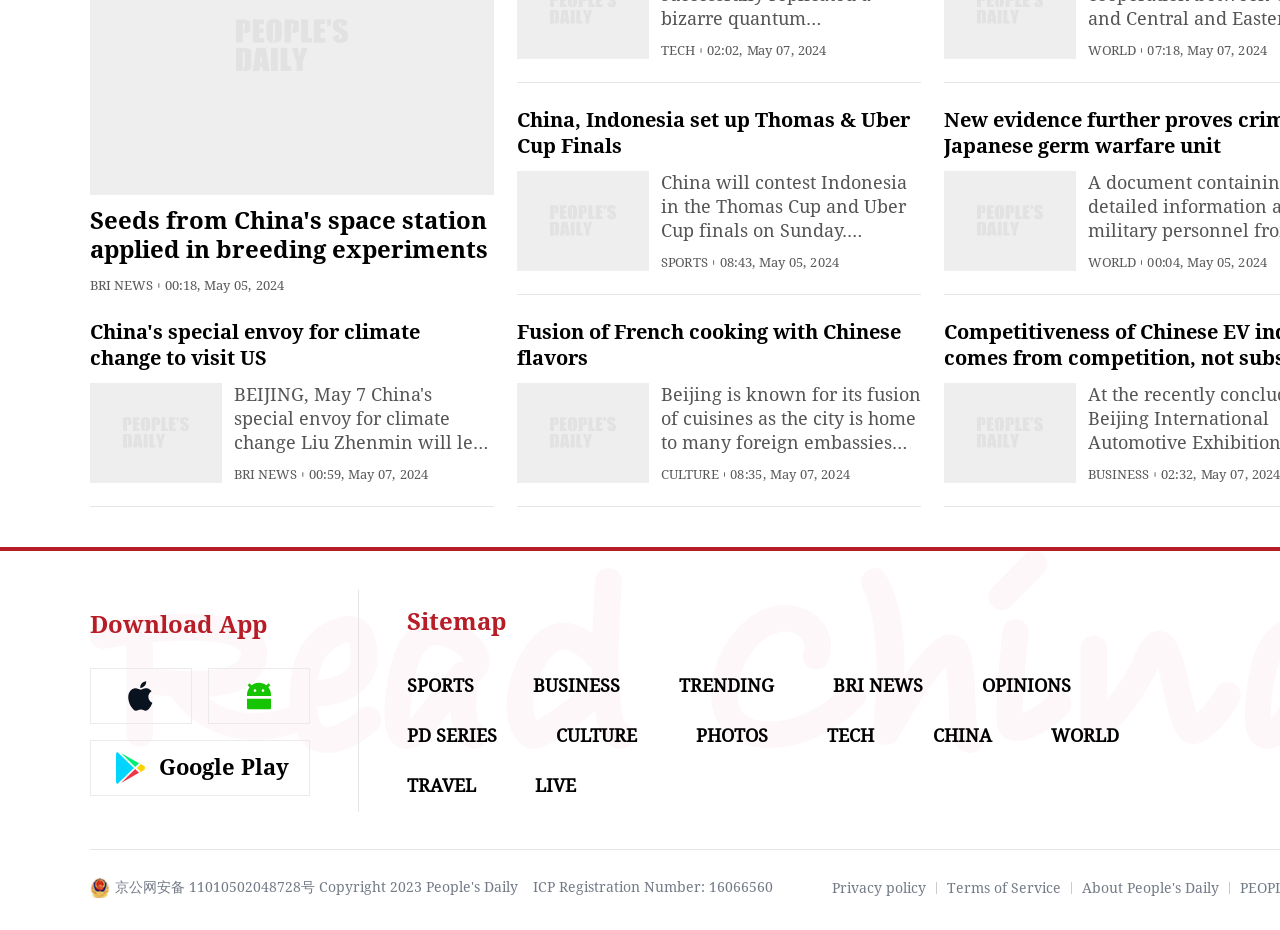Specify the bounding box coordinates of the area to click in order to follow the given instruction: "Download App."

[0.07, 0.657, 0.209, 0.687]